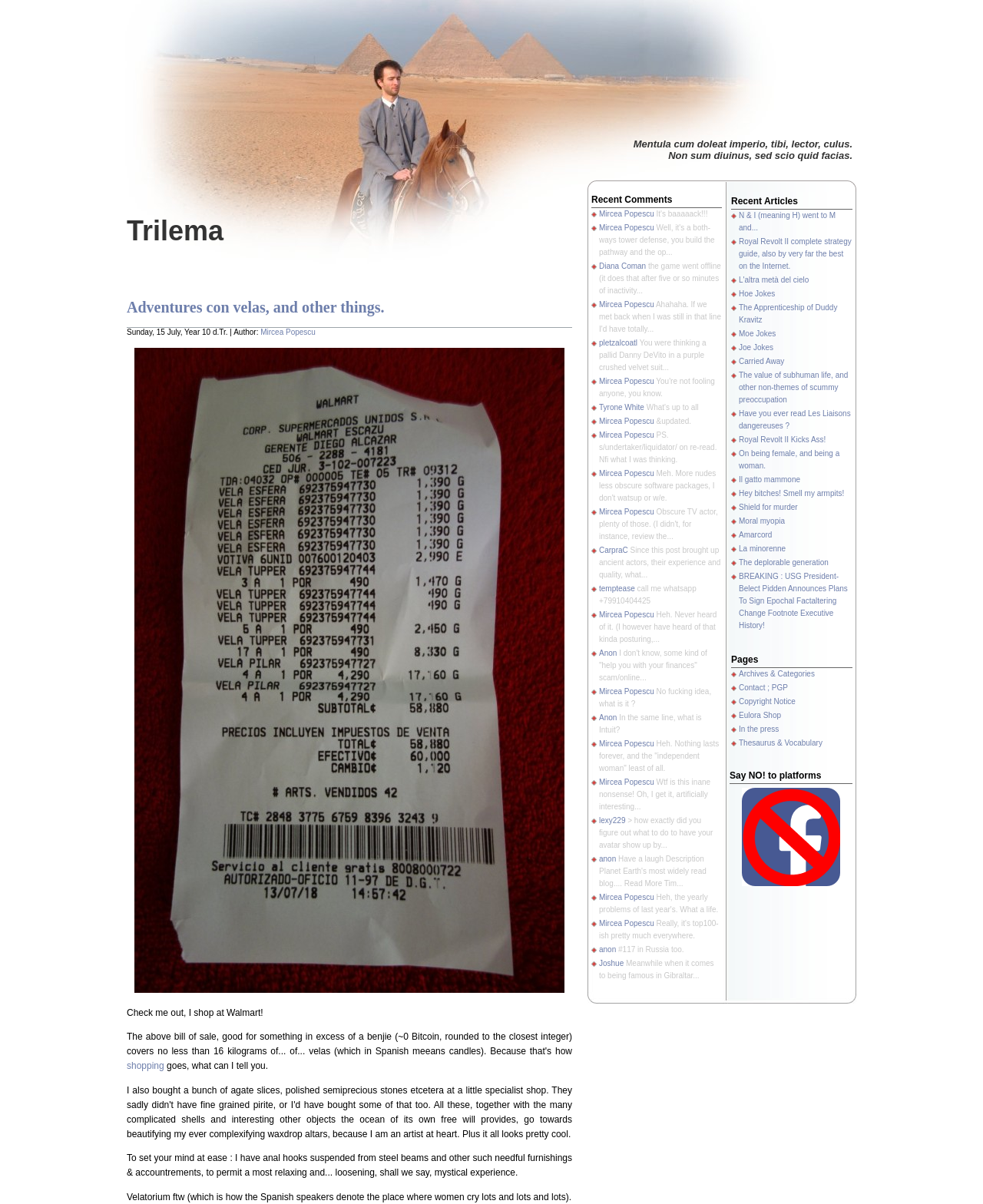Locate the bounding box coordinates of the element to click to perform the following action: 'Click on the 'Trilema' link'. The coordinates should be given as four float values between 0 and 1, in the form of [left, top, right, bottom].

[0.129, 0.179, 0.227, 0.205]